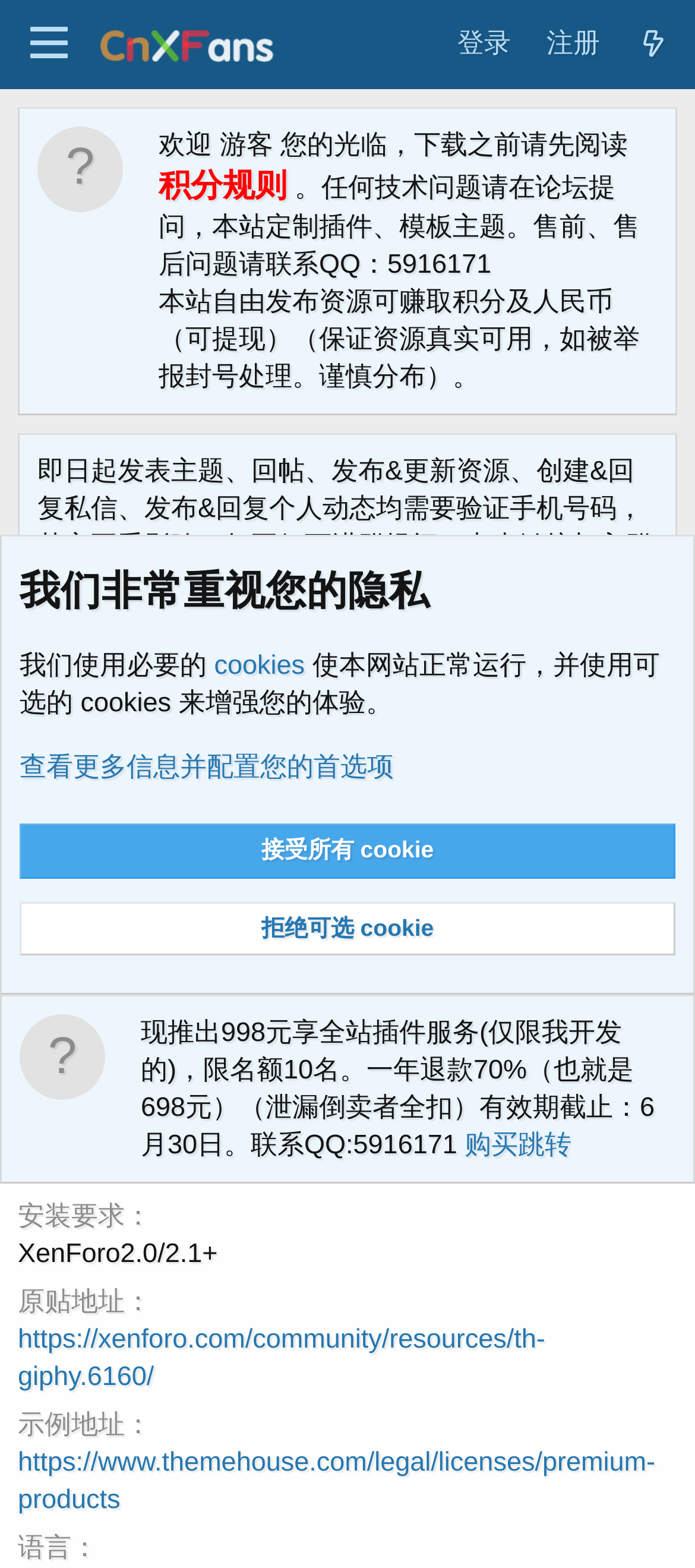Pinpoint the bounding box coordinates of the element to be clicked to execute the instruction: "Click the login button".

[0.633, 0.007, 0.761, 0.049]